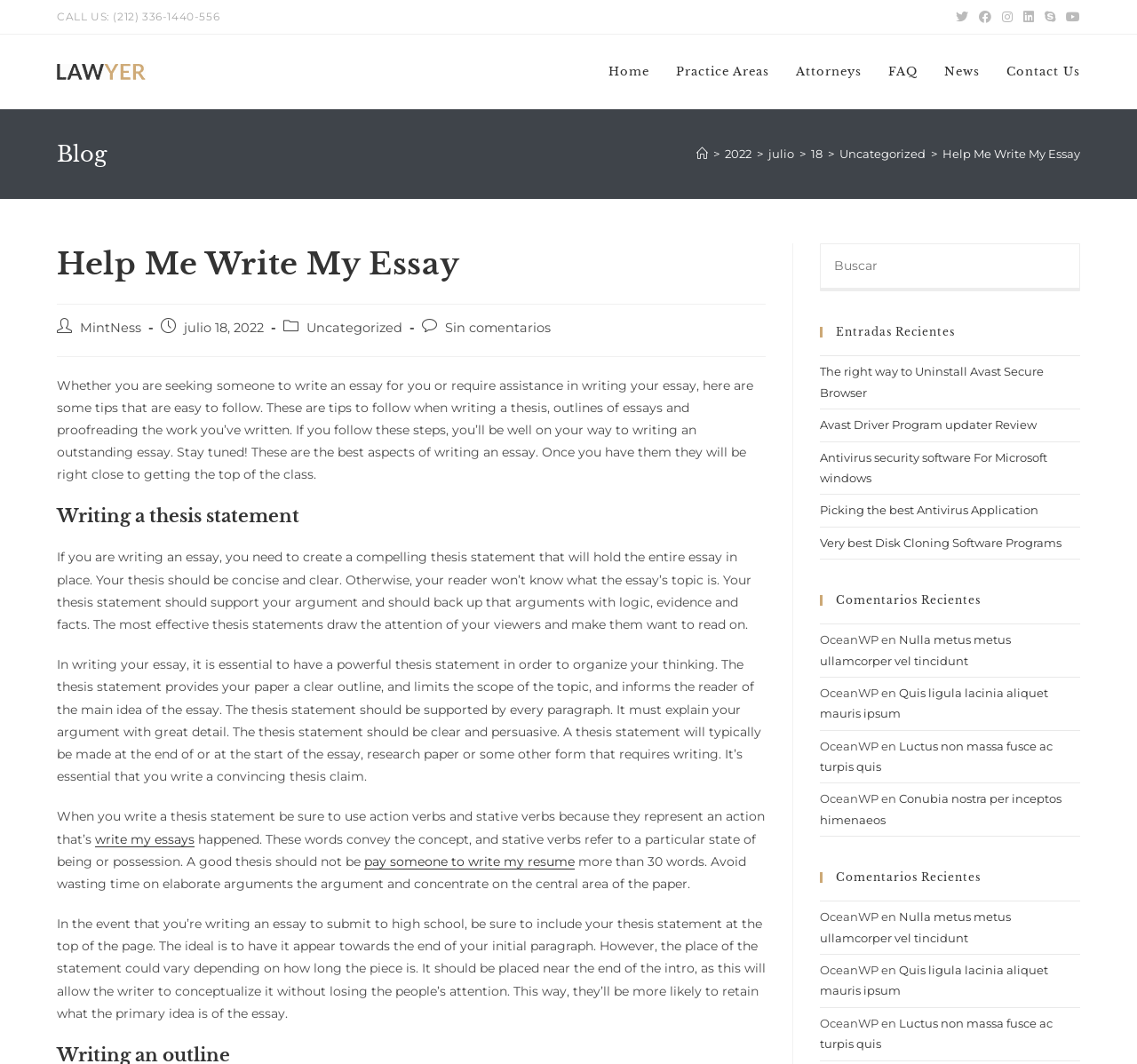Specify the bounding box coordinates for the region that must be clicked to perform the given instruction: "Read recent entries".

[0.721, 0.307, 0.95, 0.318]